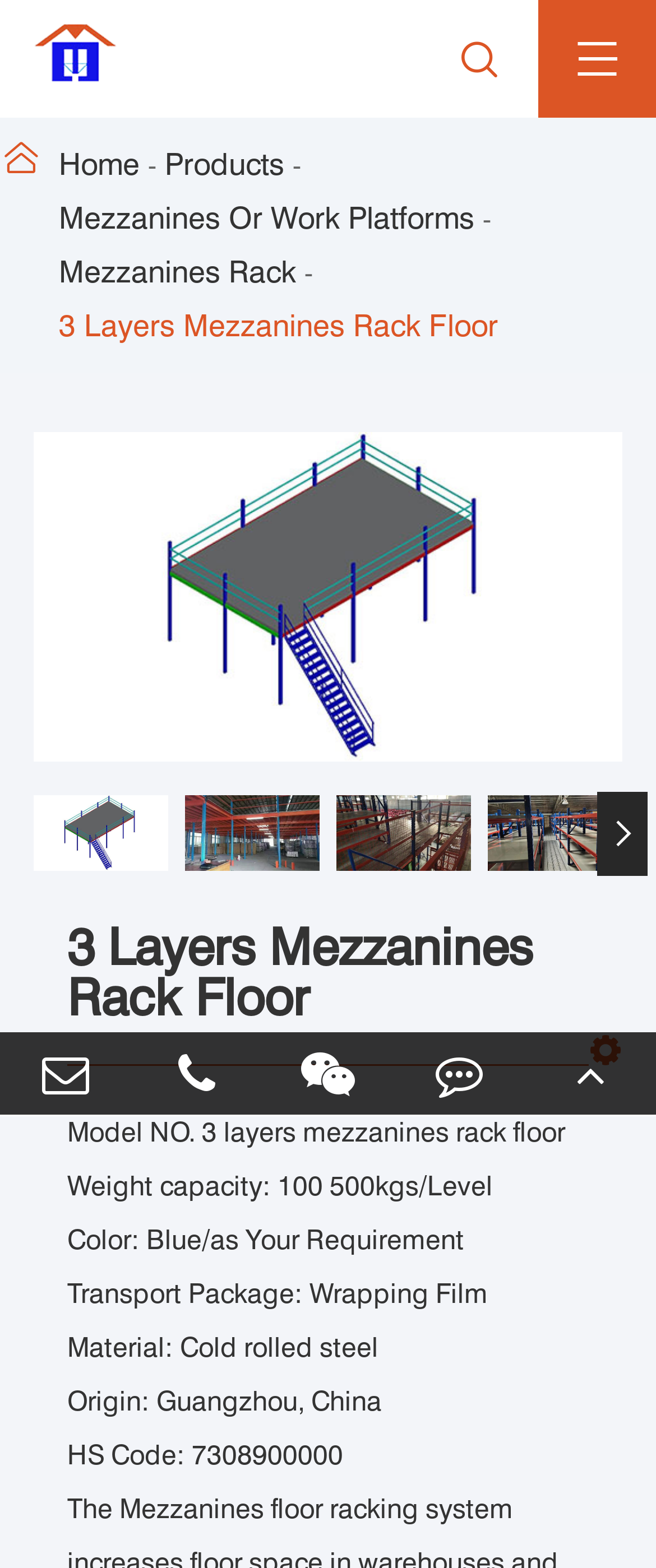Determine the bounding box coordinates of the element that should be clicked to execute the following command: "View the 'Mezzanines Rack' product".

[0.09, 0.157, 0.451, 0.191]